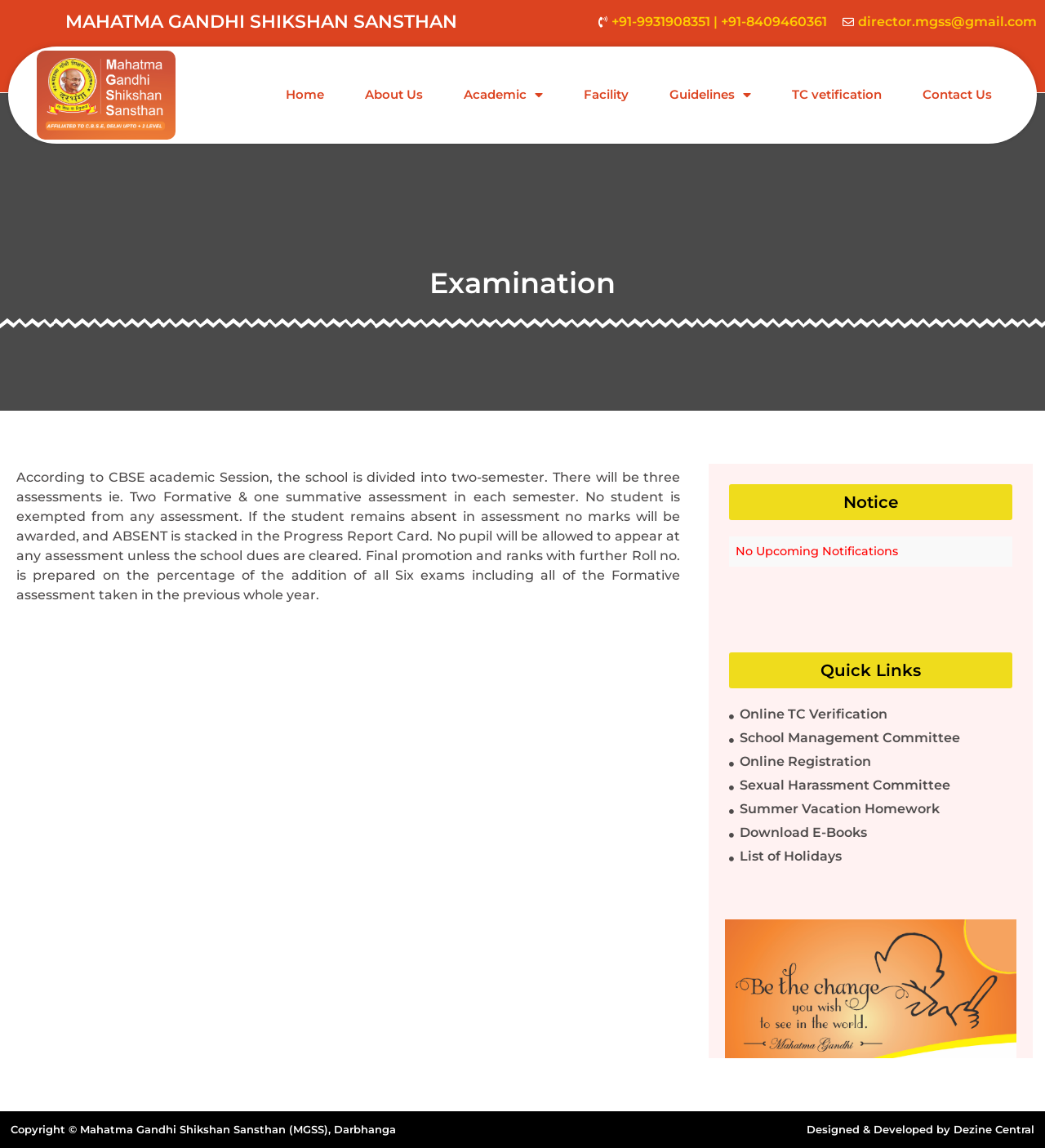Locate the bounding box coordinates of the clickable part needed for the task: "Click the Home link".

[0.258, 0.066, 0.326, 0.099]